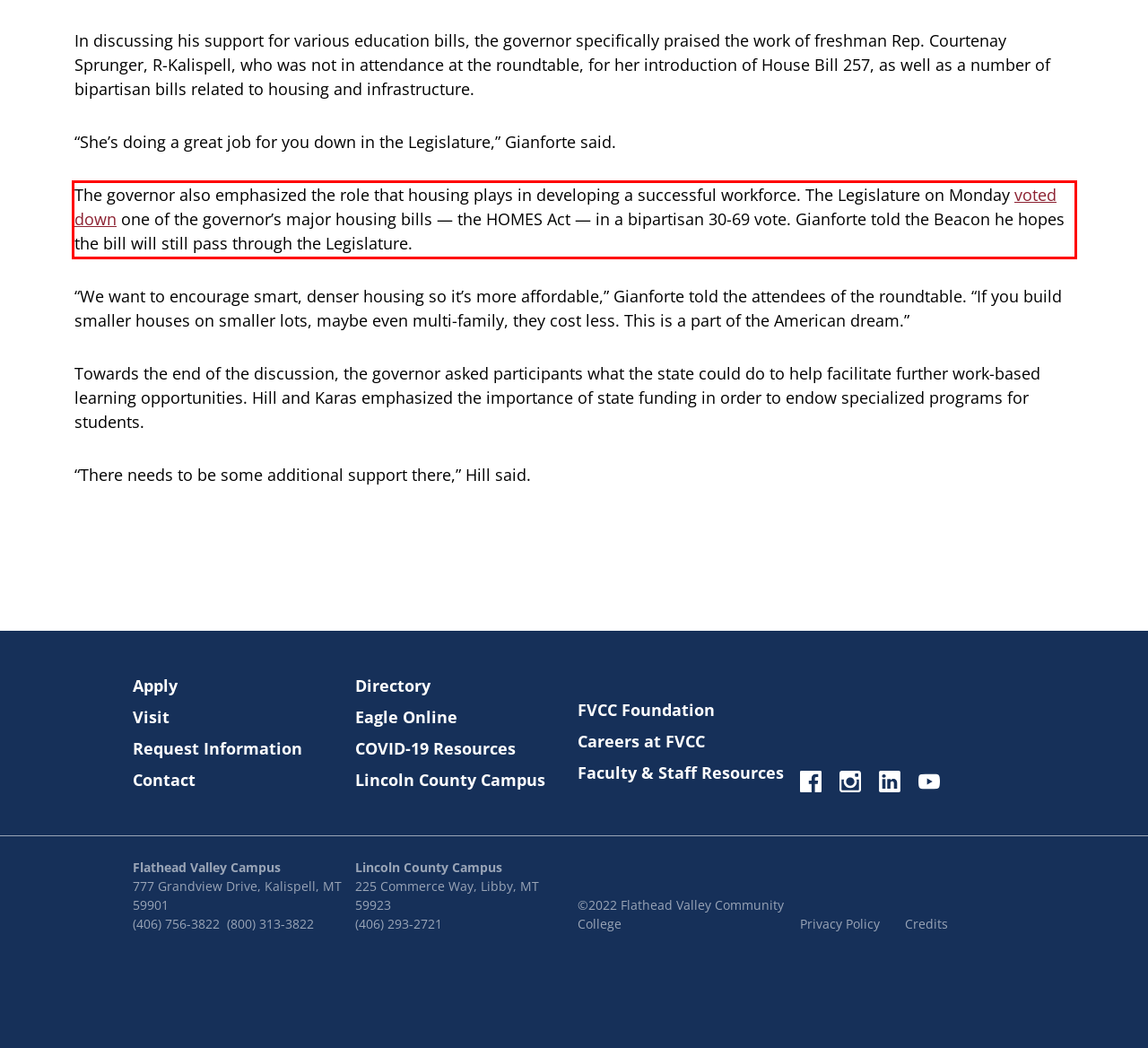Look at the provided screenshot of the webpage and perform OCR on the text within the red bounding box.

The governor also emphasized the role that housing plays in developing a successful workforce. The Legislature on Monday voted down one of the governor’s major housing bills — the HOMES Act — in a bipartisan 30-69 vote. Gianforte told the Beacon he hopes the bill will still pass through the Legislature.